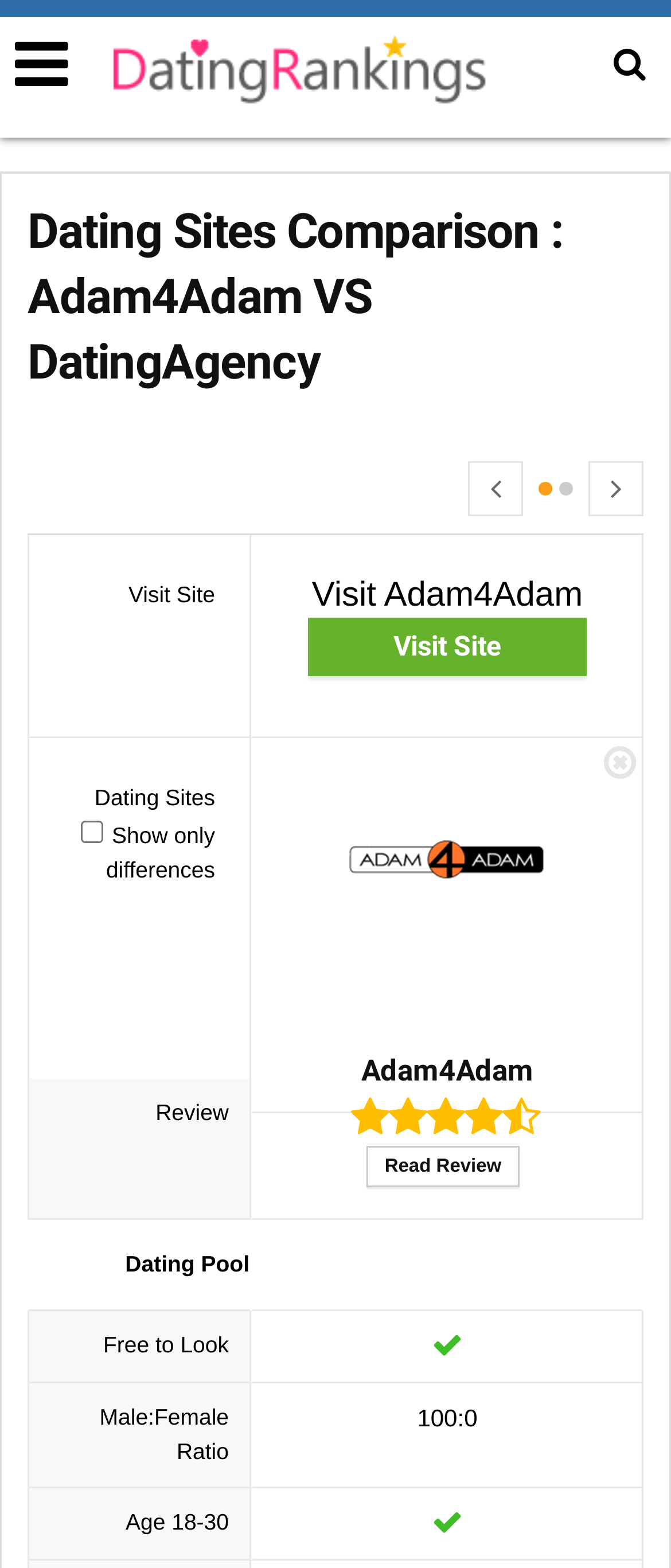Locate the bounding box coordinates of the element's region that should be clicked to carry out the following instruction: "Read the review of Adam4Adam". The coordinates need to be four float numbers between 0 and 1, i.e., [left, top, right, bottom].

[0.545, 0.731, 0.775, 0.757]